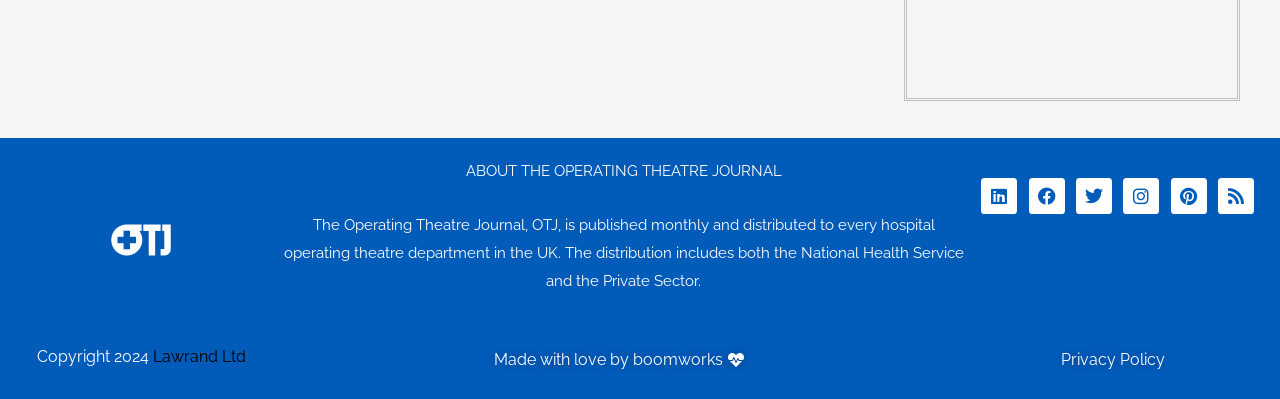Please locate the bounding box coordinates of the element that should be clicked to complete the given instruction: "Visit the Linkedin page".

[0.767, 0.446, 0.795, 0.536]